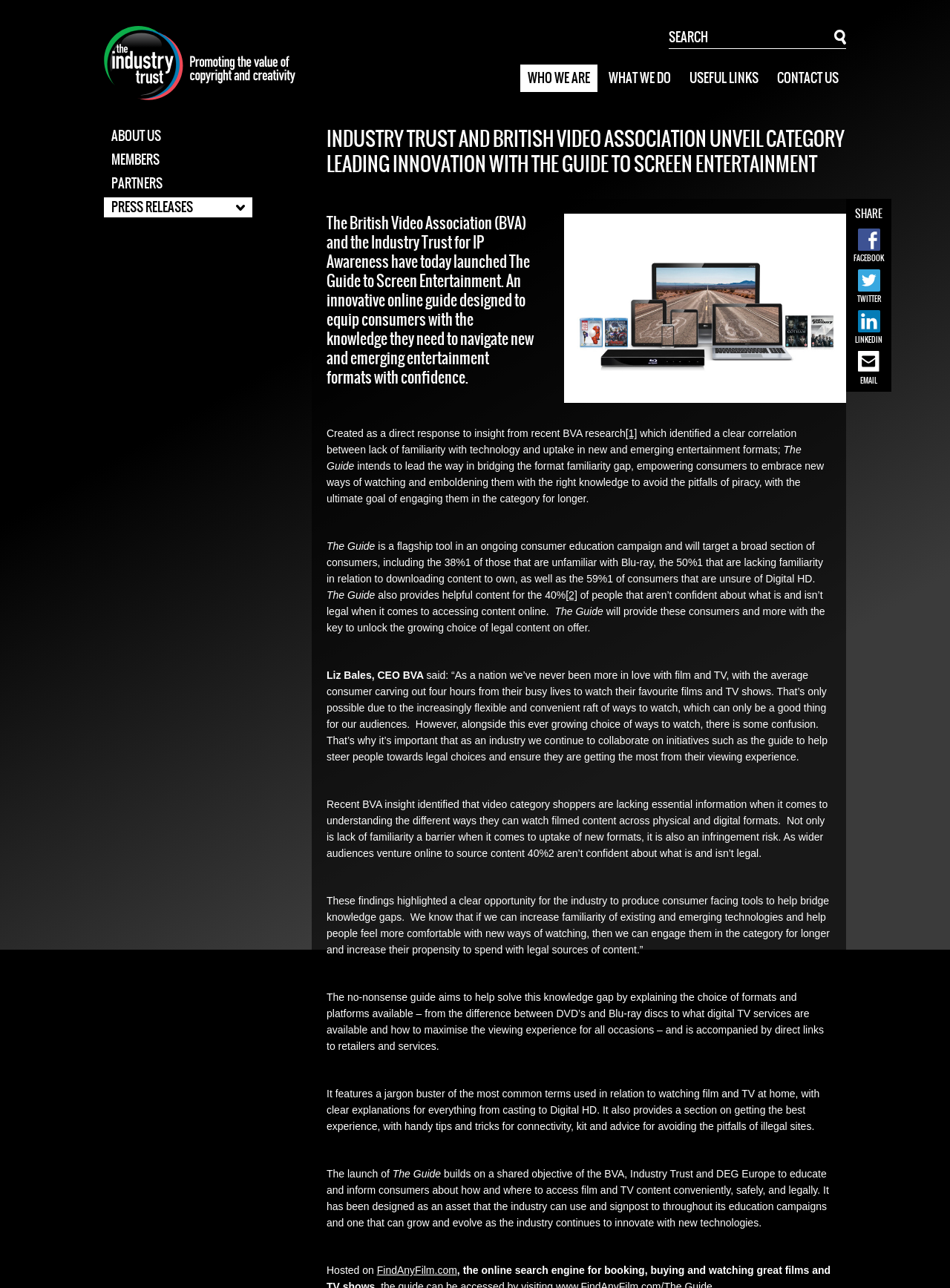Please identify the bounding box coordinates for the region that you need to click to follow this instruction: "Click on CONTACT US".

[0.81, 0.05, 0.891, 0.071]